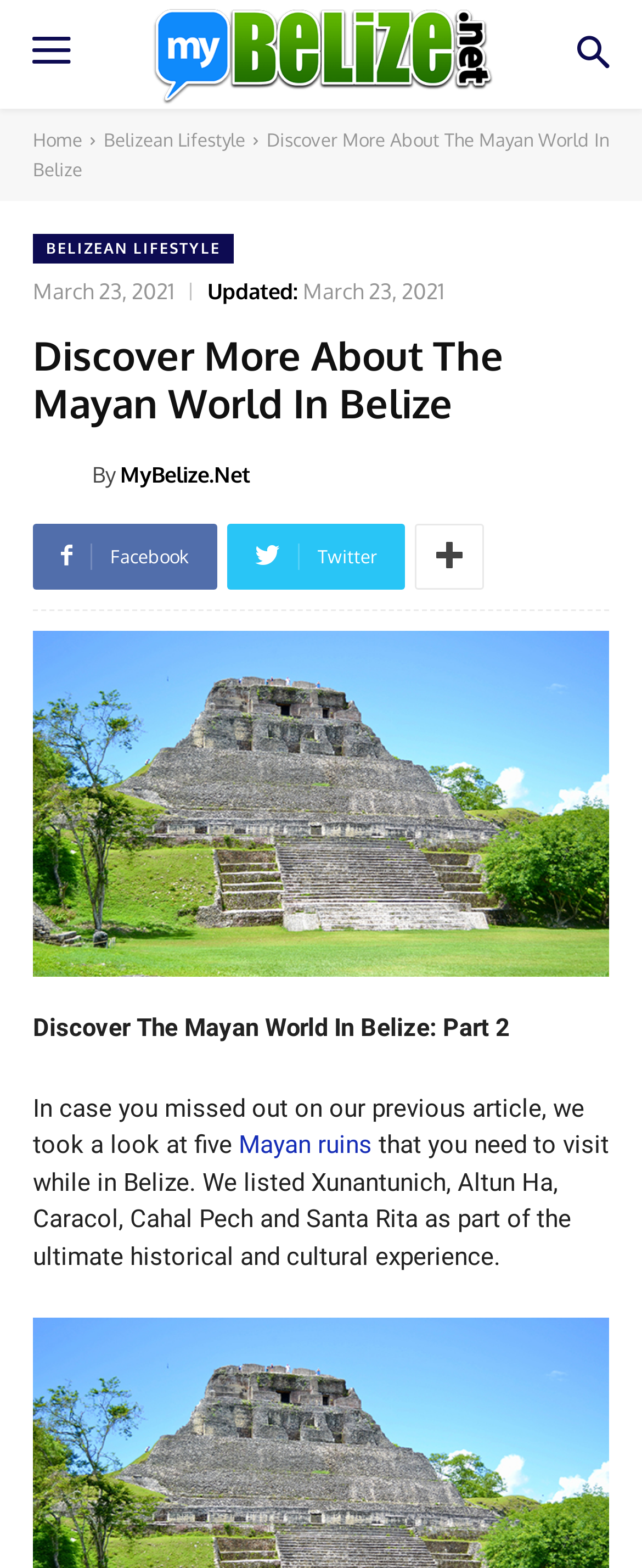Show the bounding box coordinates of the region that should be clicked to follow the instruction: "share on Facebook."

[0.051, 0.334, 0.338, 0.376]